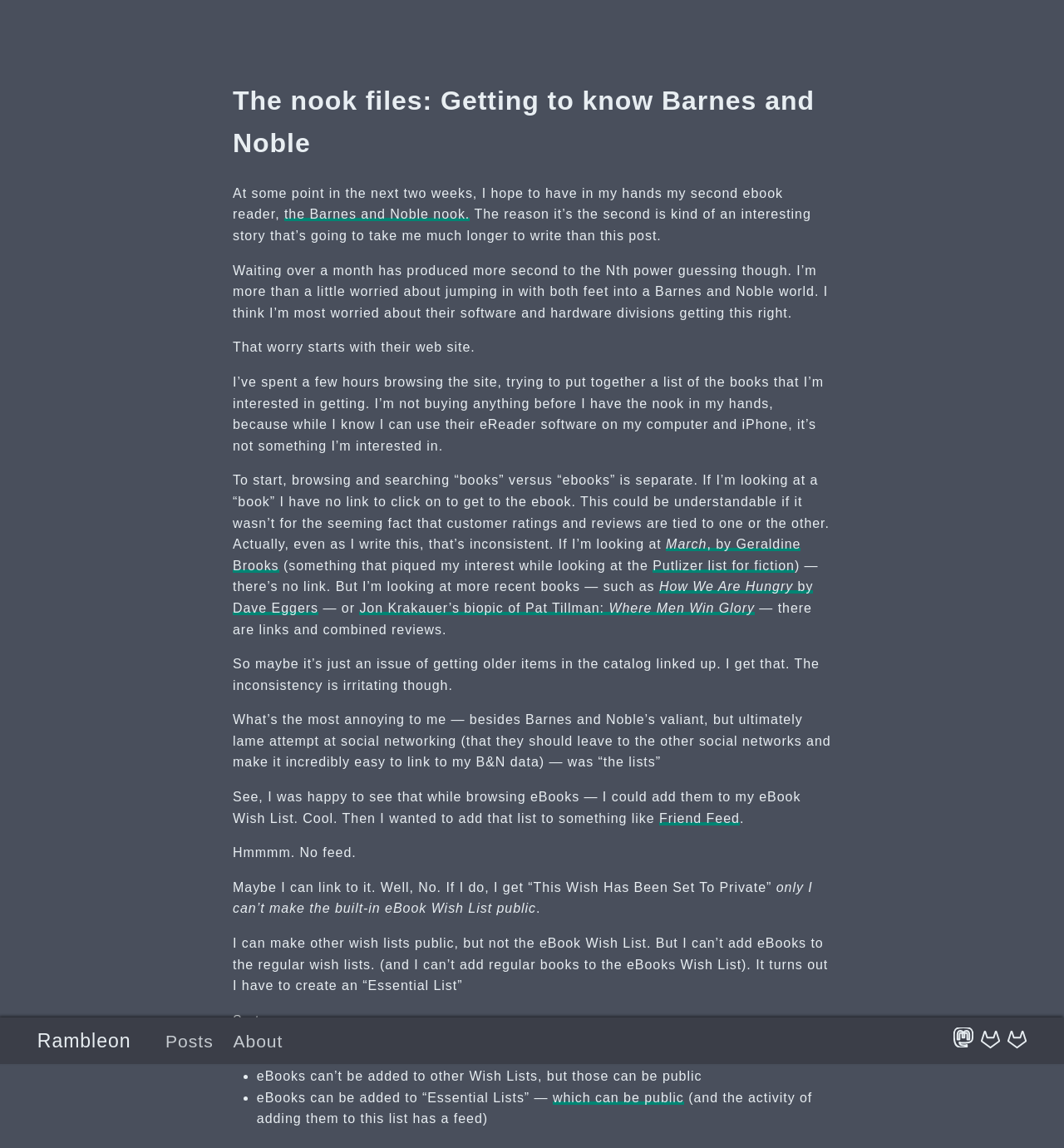Extract the bounding box coordinates for the UI element described by the text: "the Barnes and Noble nook.". The coordinates should be in the form of [left, top, right, bottom] with values between 0 and 1.

[0.267, 0.181, 0.442, 0.193]